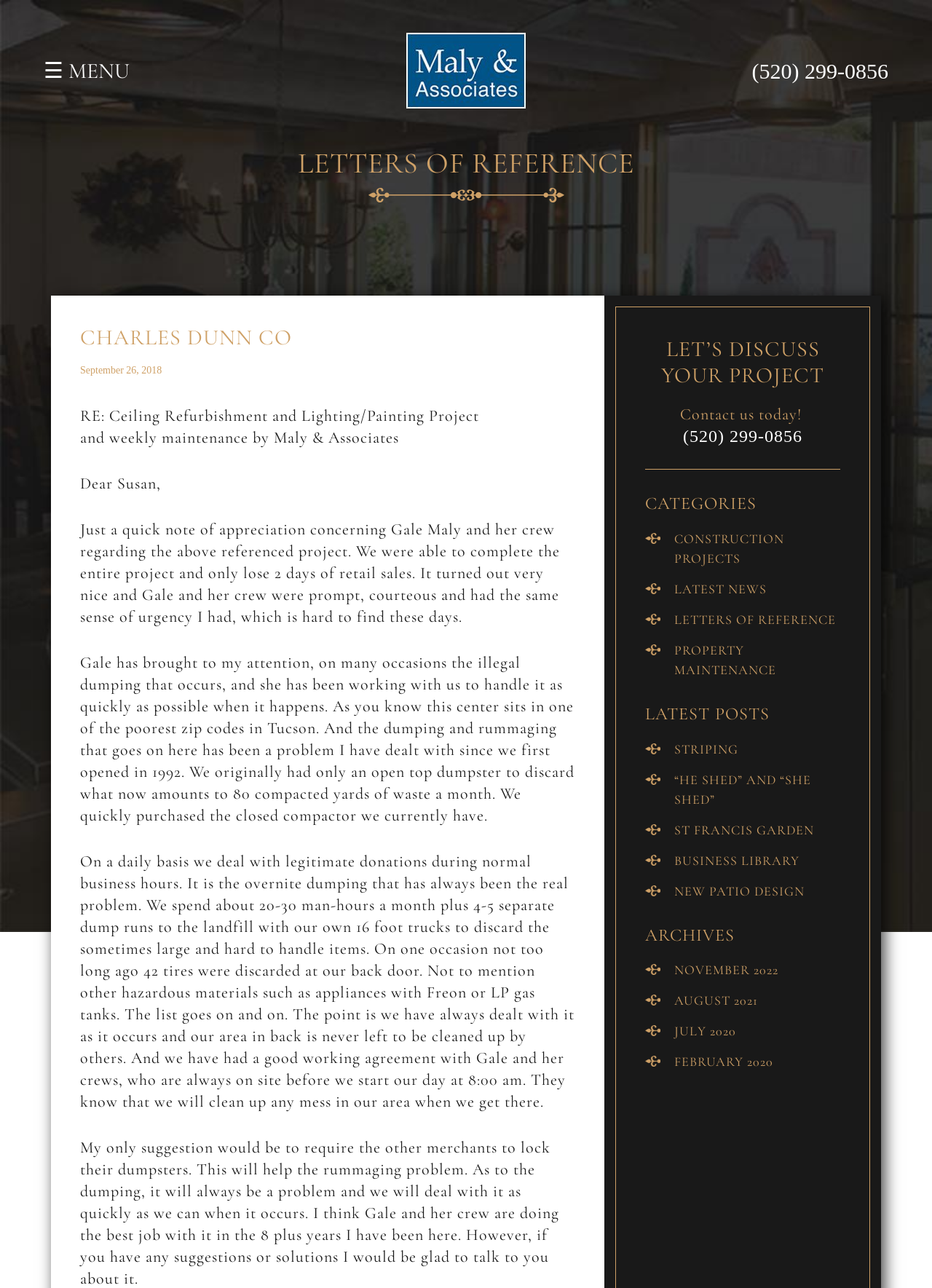What is the phone number provided on the webpage?
Ensure your answer is thorough and detailed.

The phone number is mentioned twice on the webpage, once as a link and once as a static text, which is (520) 299-0856.